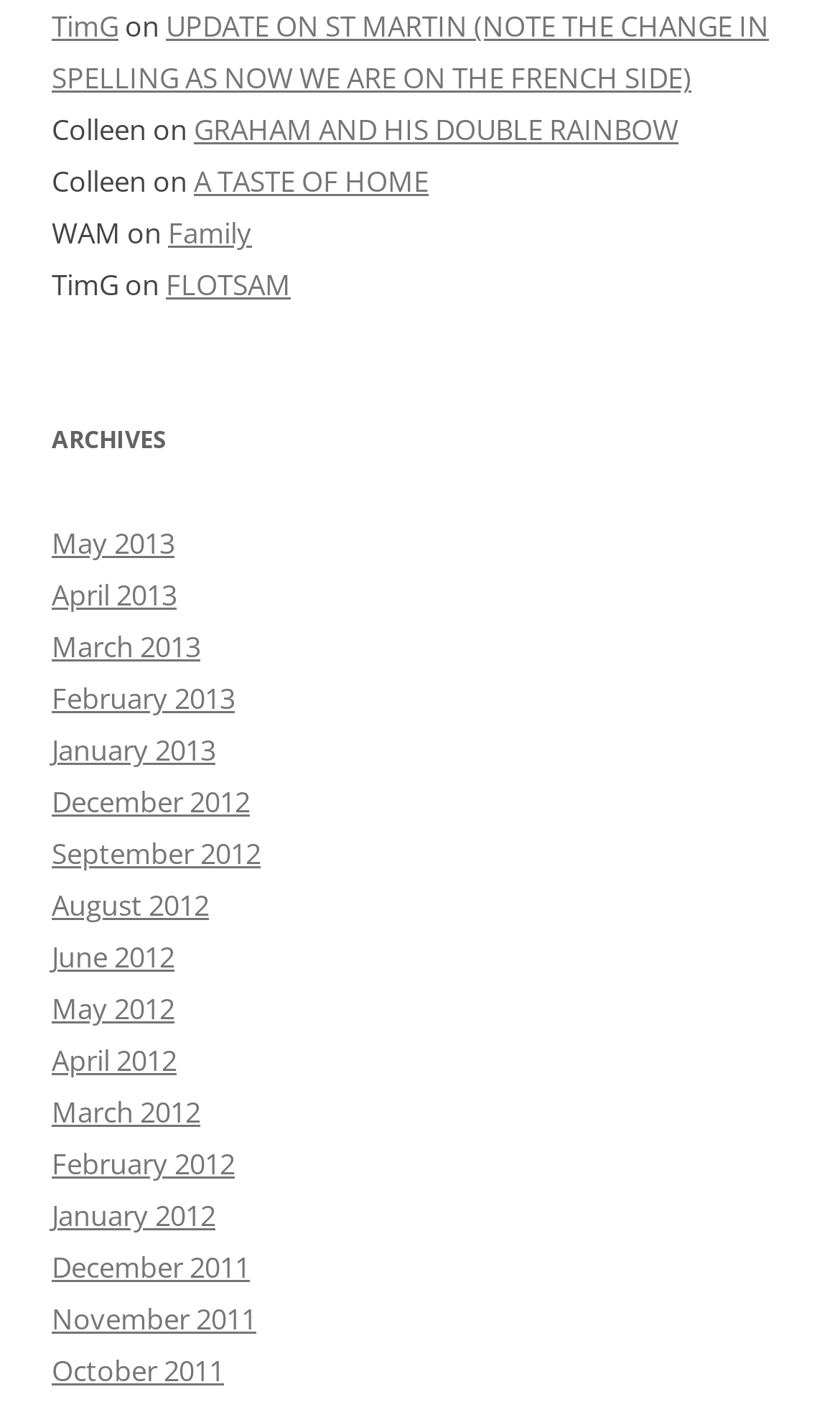Please determine the bounding box coordinates for the element that should be clicked to follow these instructions: "visit GRAHAM AND HIS DOUBLE RAINBOW".

[0.231, 0.079, 0.808, 0.107]